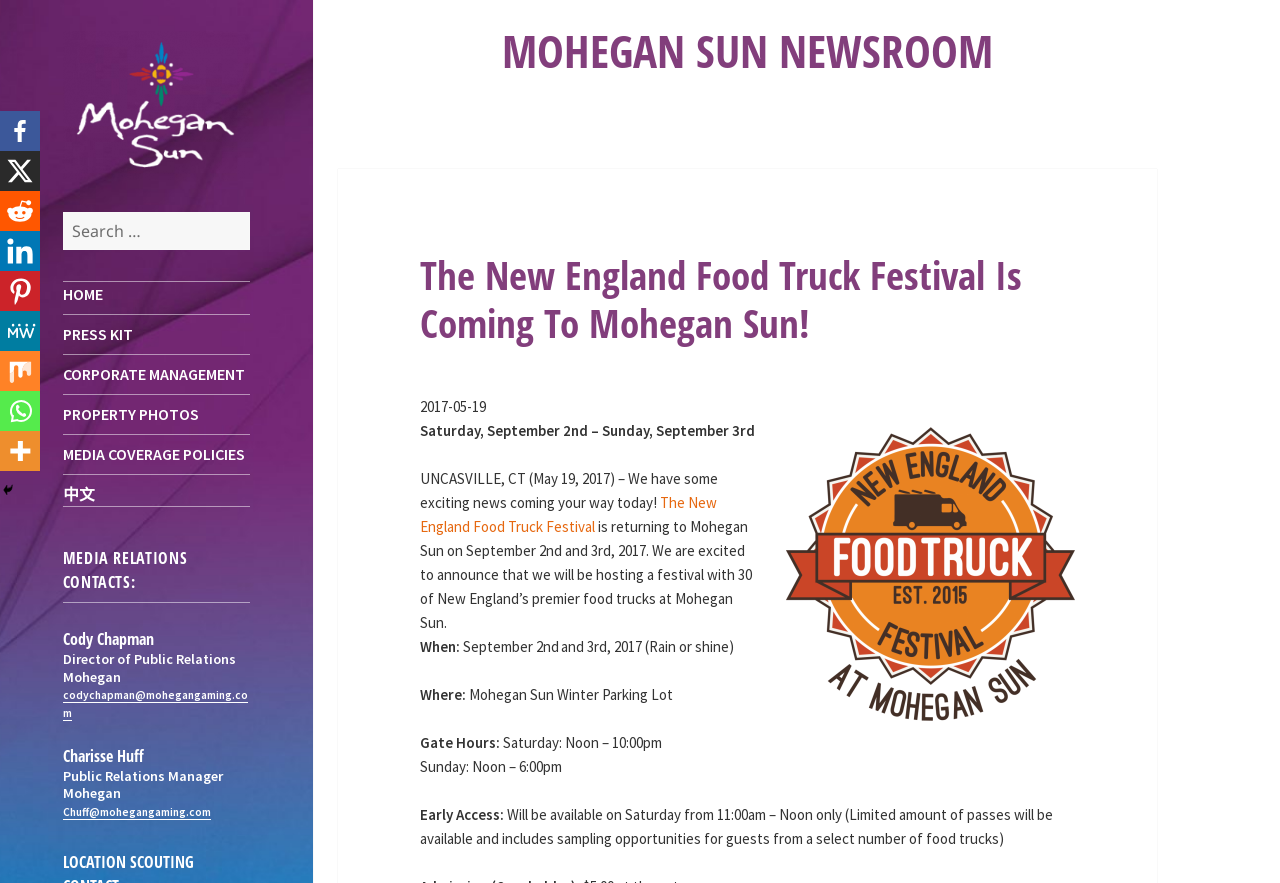Describe the entire webpage, focusing on both content and design.

The webpage is about the Mohegan Sun Newsroom, specifically announcing the New England Food Truck Festival coming to Mohegan Sun. At the top, there is a logo and a search bar with a "Search" button. Below the search bar, there are several links to different sections of the website, including "HOME", "PRESS KIT", and "MEDIA COVERAGE POLICIES".

On the left side, there is a section with media relations contacts, listing two individuals, Cody Chapman and Charisse Huff, with their titles and email addresses.

The main content of the webpage is about the food truck festival, with a heading that reads "The New England Food Truck Festival Is Coming To Mohegan Sun!". Below the heading, there is a date "2017-05-19" and a brief description of the event. The festival will take place on September 2nd and 3rd, 2017, and will feature 30 of New England's premier food trucks at Mohegan Sun.

The webpage also provides details about the event, including the location, gate hours, and early access information. There are several social media links at the bottom left corner of the page, including Facebook, Reddit, and LinkedIn.

There are two images on the page, one of which is a logo, and the other is likely an image related to the food truck festival.